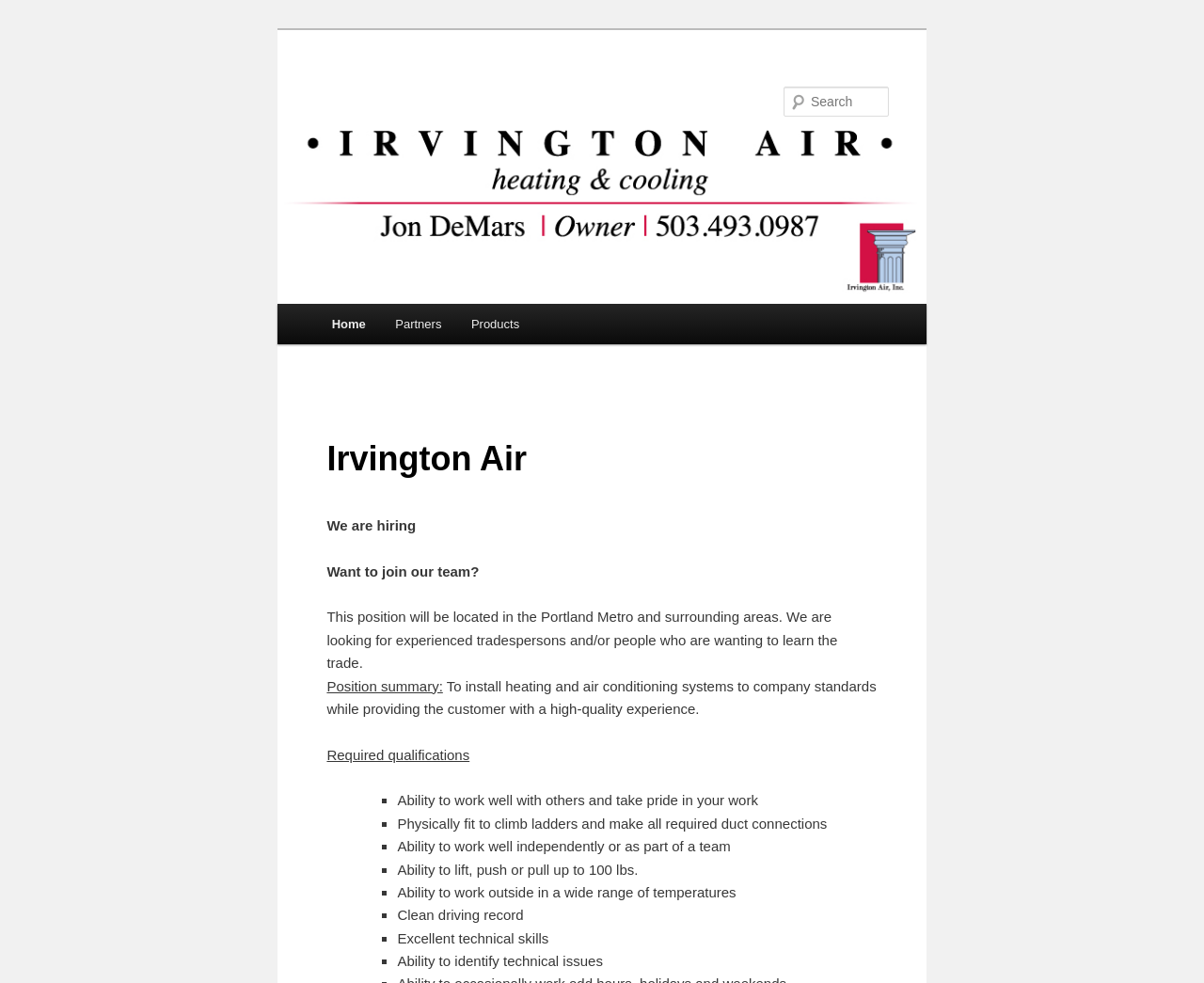Given the element description: "parent_node: Search", predict the bounding box coordinates of this UI element. The coordinates must be four float numbers between 0 and 1, given as [left, top, right, bottom].

[0.23, 0.132, 0.77, 0.309]